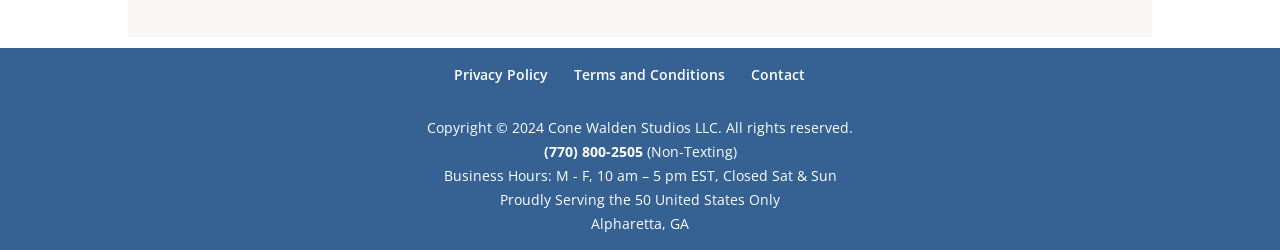What is the company's policy on texting?
Please use the image to provide a one-word or short phrase answer.

Non-Texting